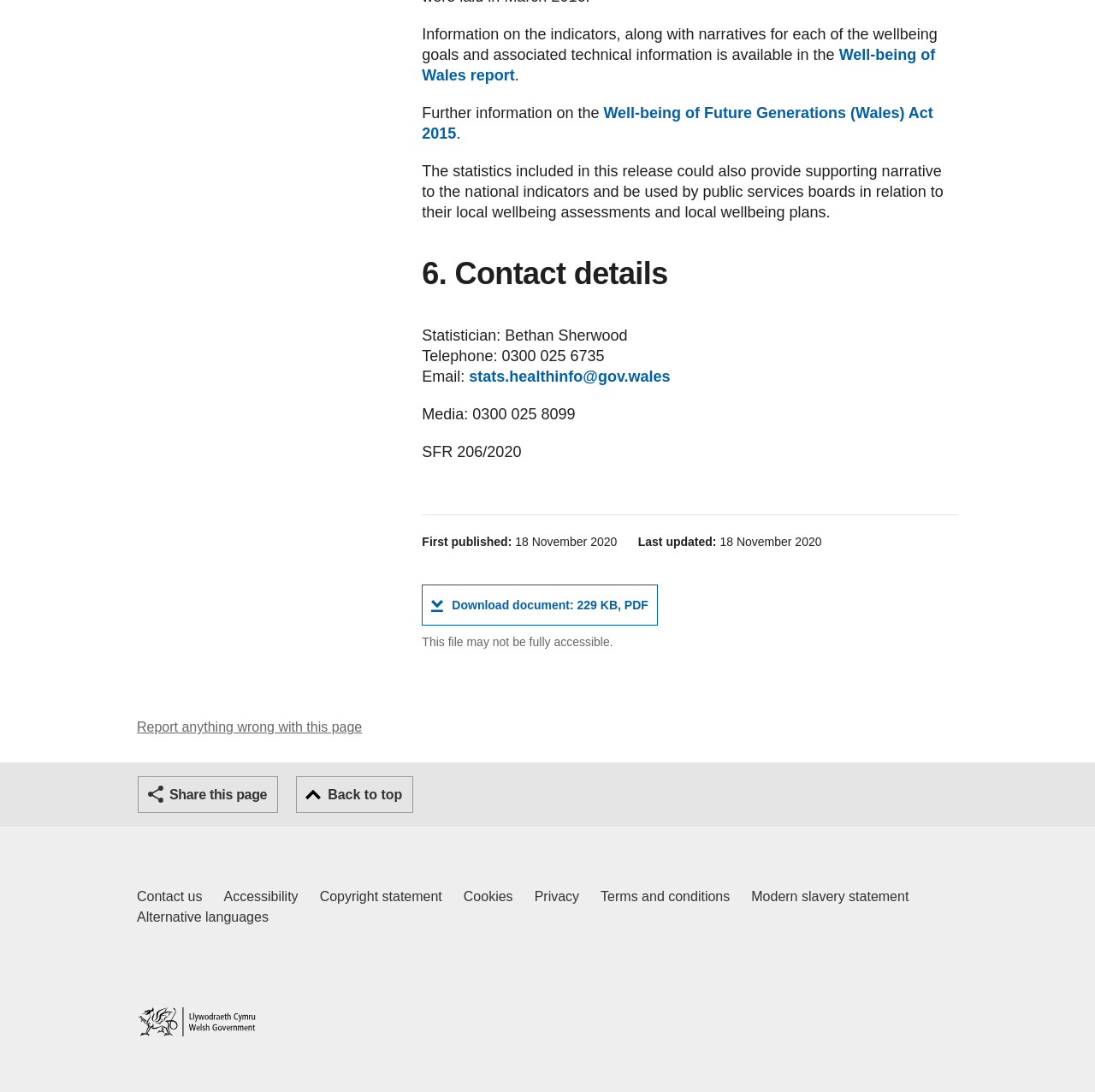What is the file size of the downloadable document?
Please craft a detailed and exhaustive response to the question.

I found the answer by looking at the link element with the text 'Download document: File size 229 KB, File type PDF' which is located at [0.385, 0.535, 0.601, 0.573]. This suggests that the file size of the downloadable document is 229 KB.